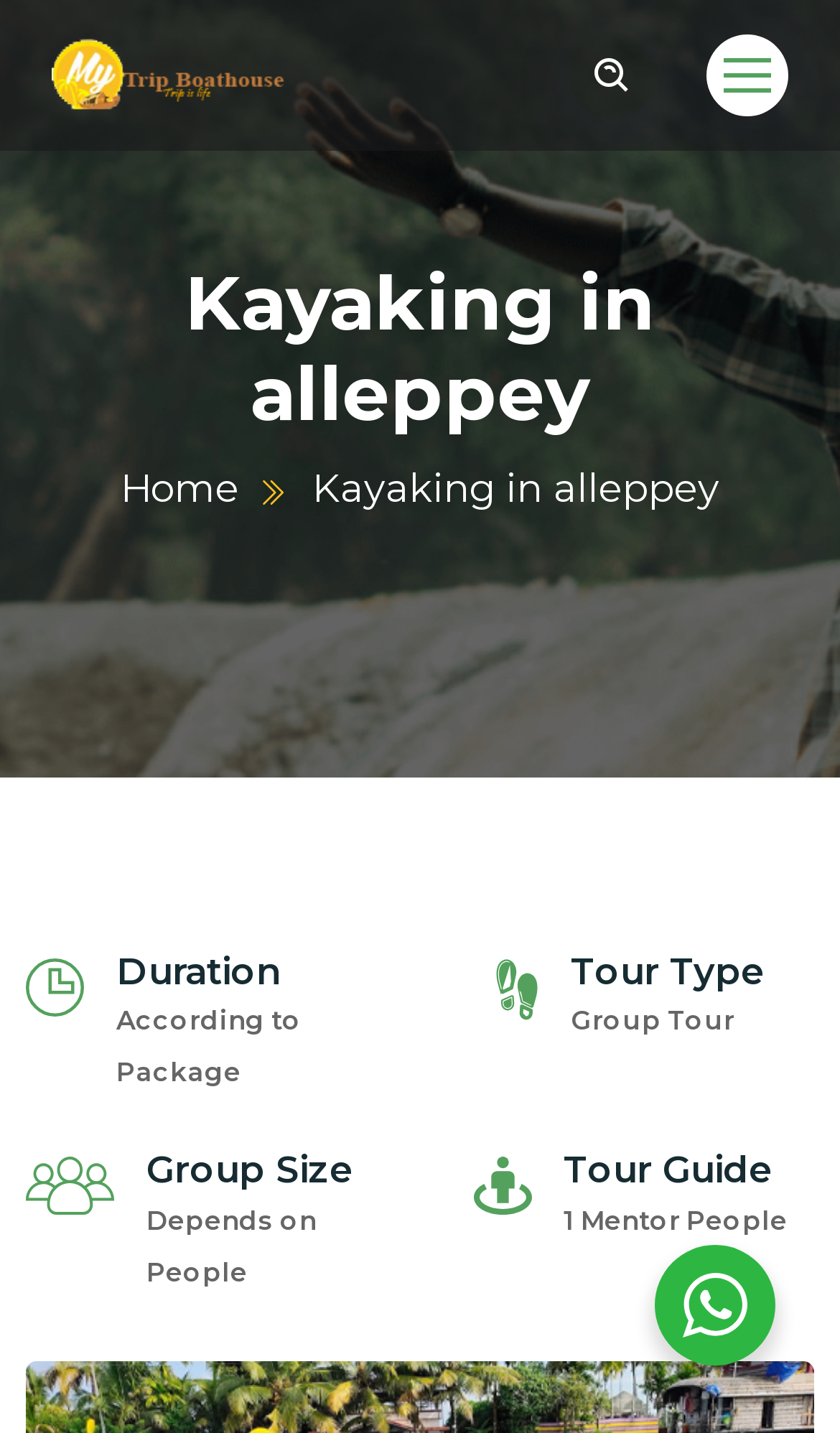Highlight the bounding box of the UI element that corresponds to this description: "alt="my trip boat house logo"".

[0.061, 0.025, 0.343, 0.08]